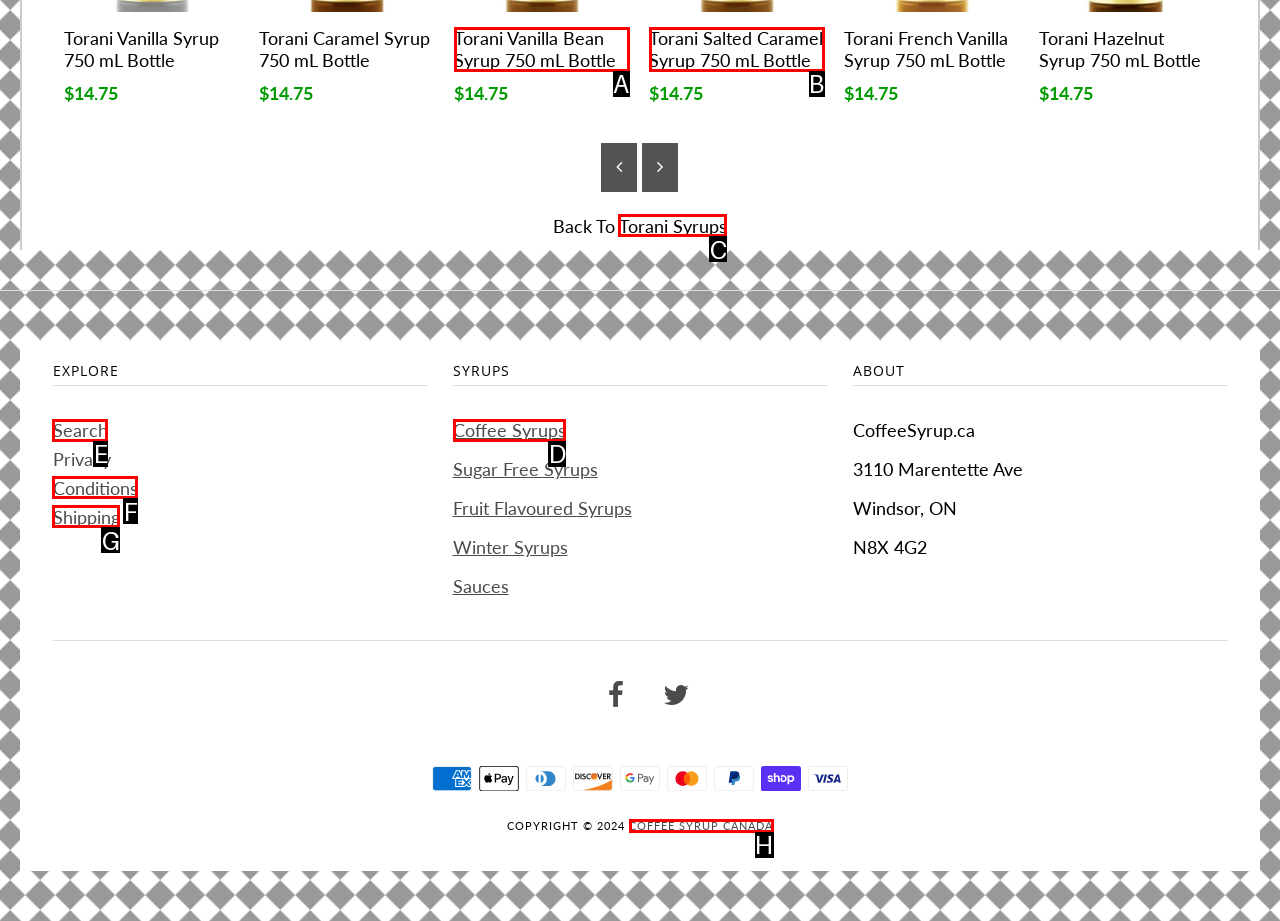Determine which letter corresponds to the UI element to click for this task: View Coffee Syrups
Respond with the letter from the available options.

D